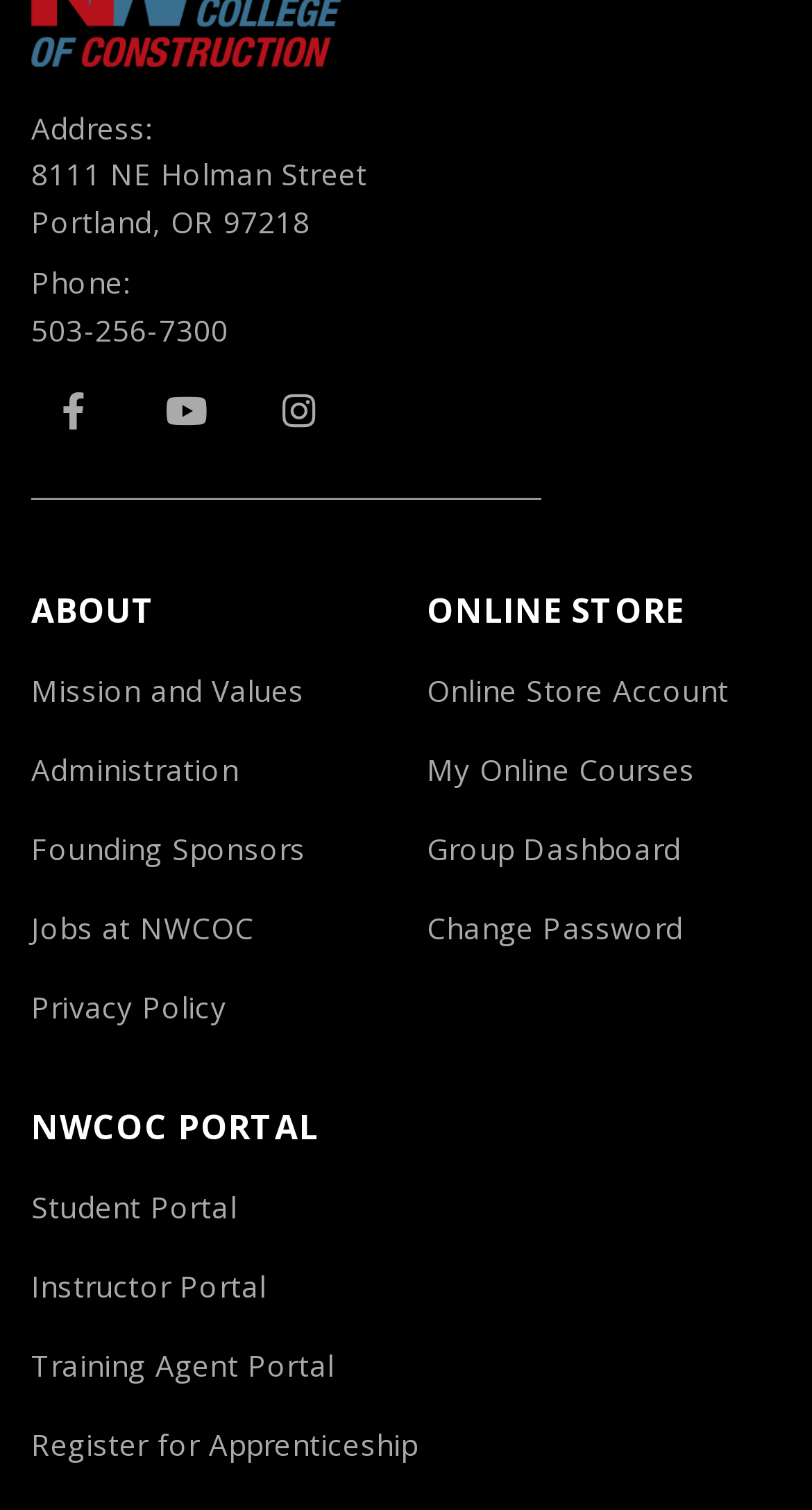What is the phone number of NWCOC?
From the screenshot, supply a one-word or short-phrase answer.

503-256-7300